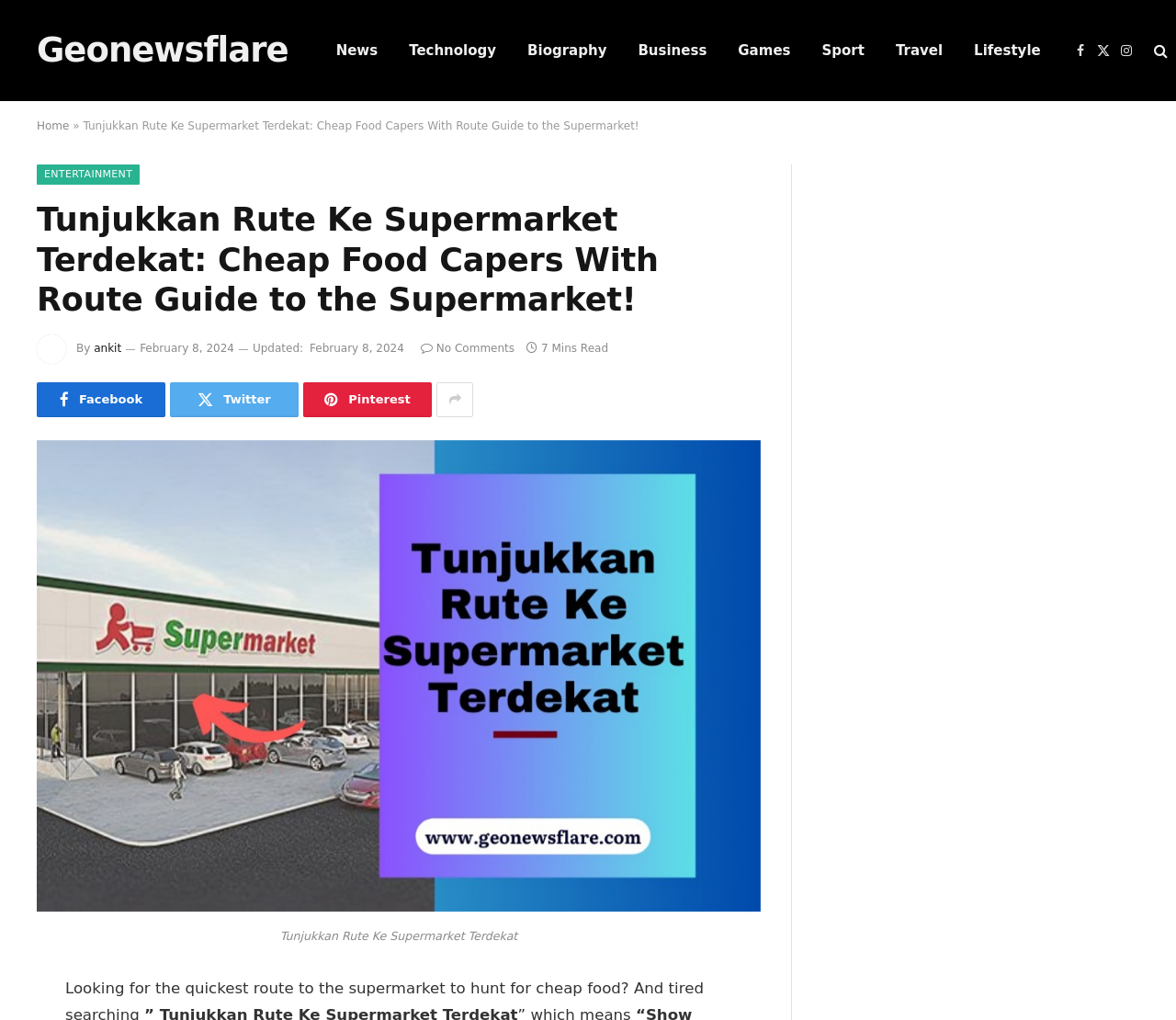Extract the bounding box of the UI element described as: "Home".

[0.031, 0.117, 0.059, 0.13]